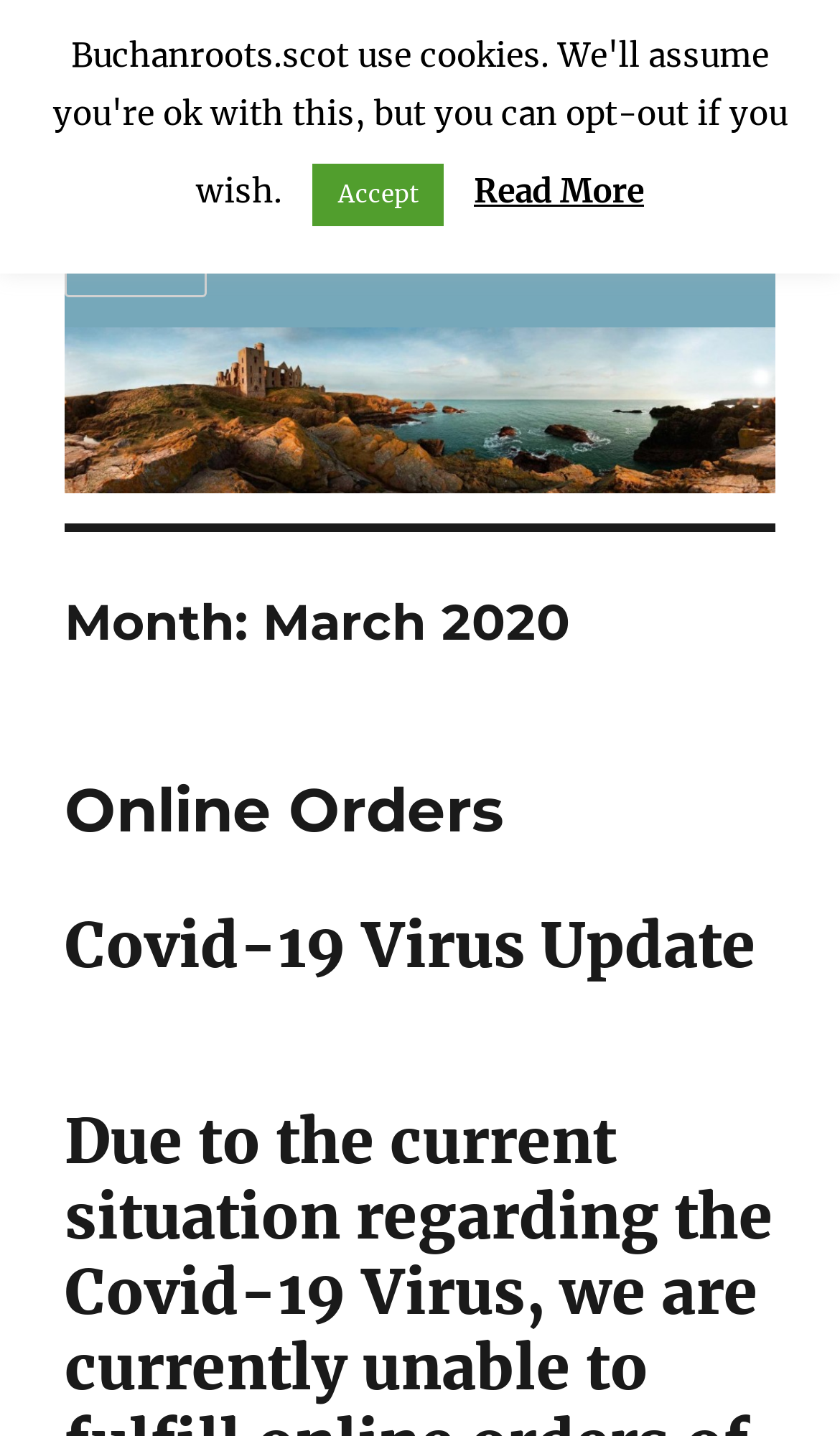Please determine the bounding box coordinates for the UI element described as: "Online Orders".

[0.077, 0.538, 0.6, 0.589]